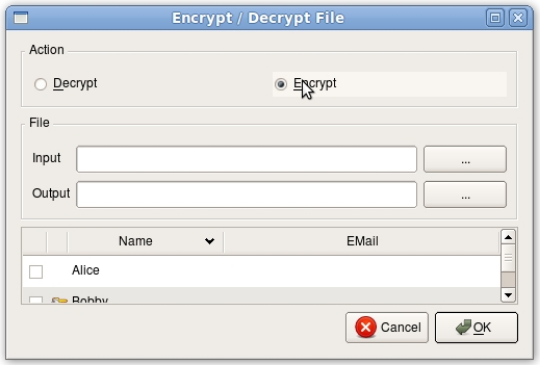Describe all the elements and aspects of the image comprehensively.

The image depicts the "Encrypt / Decrypt File" dialog box used in a file encryption application. The dialog features two action options: "Decrypt" with an accompanying radio button that is not selected, and "Encrypt," which is highlighted as the selected option, indicating the user's choice to encrypt a file. Below this option, there are designated fields for specifying the input and output files, facilitating the encryption process. Users can enter the desired file paths in these empty fields or browse for files using accompanying buttons. Additionally, a list below the input/output fields displays user names, including "Alice" and "Bobby," likely indicating available users for whom files can be encrypted. The dialog also includes "Cancel" and "OK" buttons at the bottom right, providing simple navigation options for the user to either confirm their choices or exit the dialog. This interface is essential for securely managing file encryption tasks.